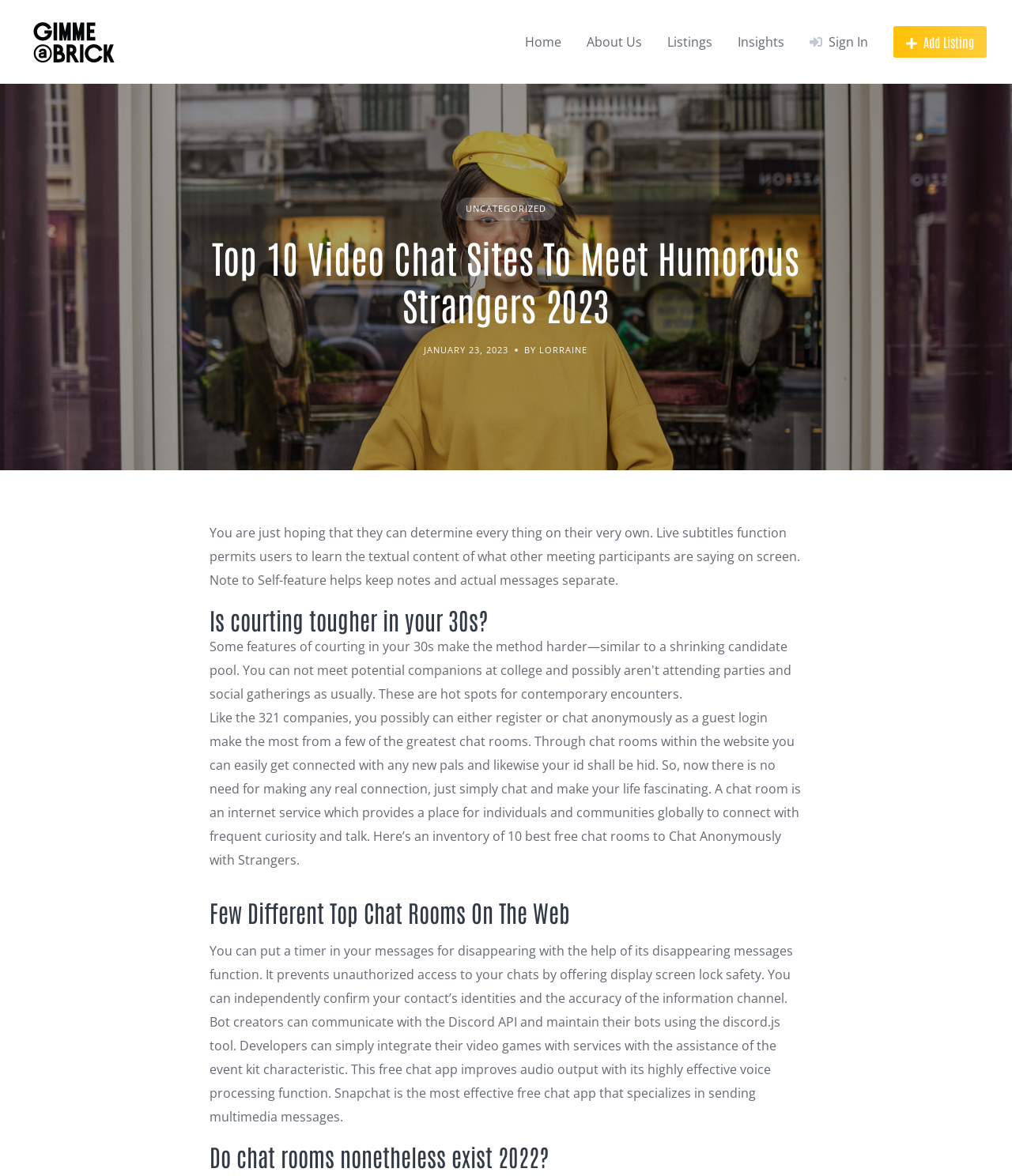Bounding box coordinates are given in the format (top-left x, top-left y, bottom-right x, bottom-right y). All values should be floating point numbers between 0 and 1. Provide the bounding box coordinate for the UI element described as: Add Listing

[0.883, 0.022, 0.975, 0.049]